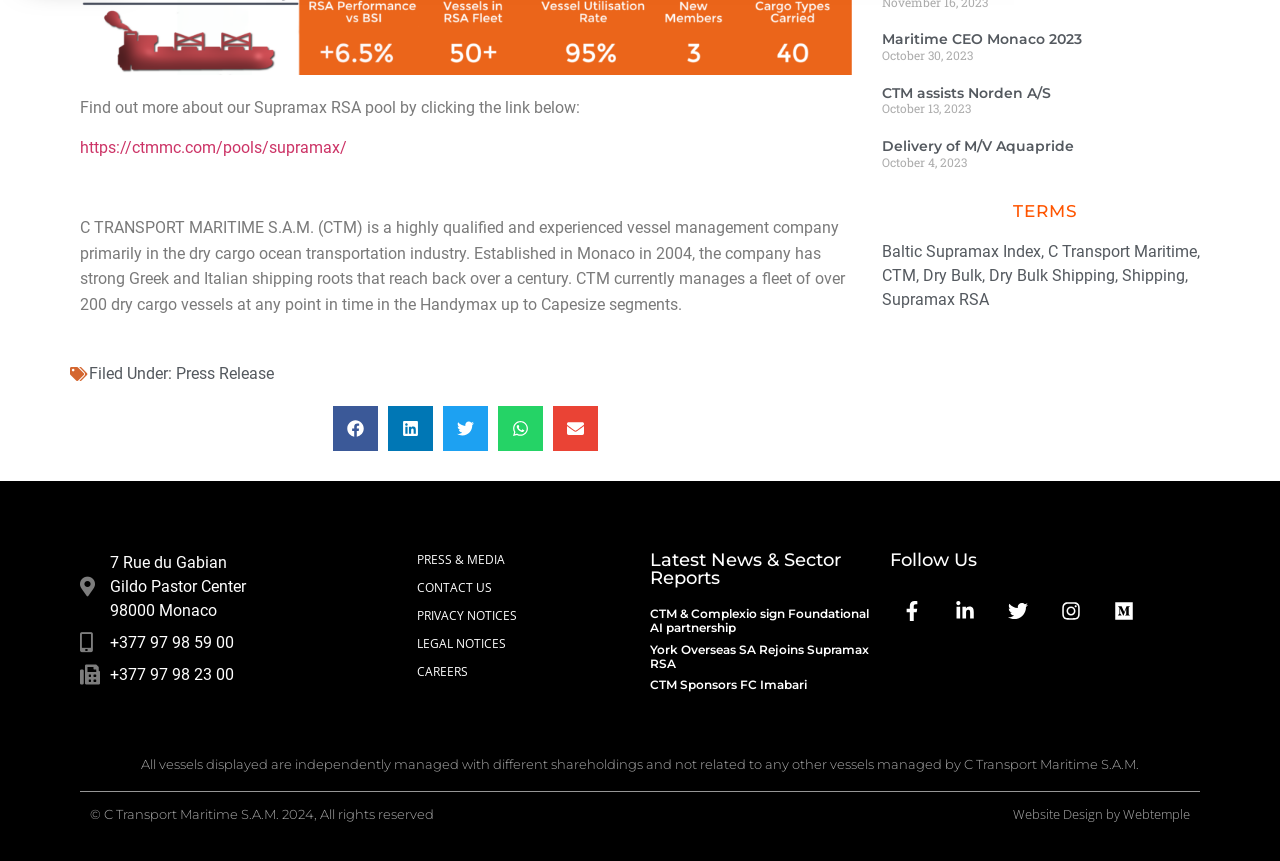Please locate the bounding box coordinates of the region I need to click to follow this instruction: "Read the article about Maritime CEO Monaco 2023".

[0.689, 0.035, 0.845, 0.056]